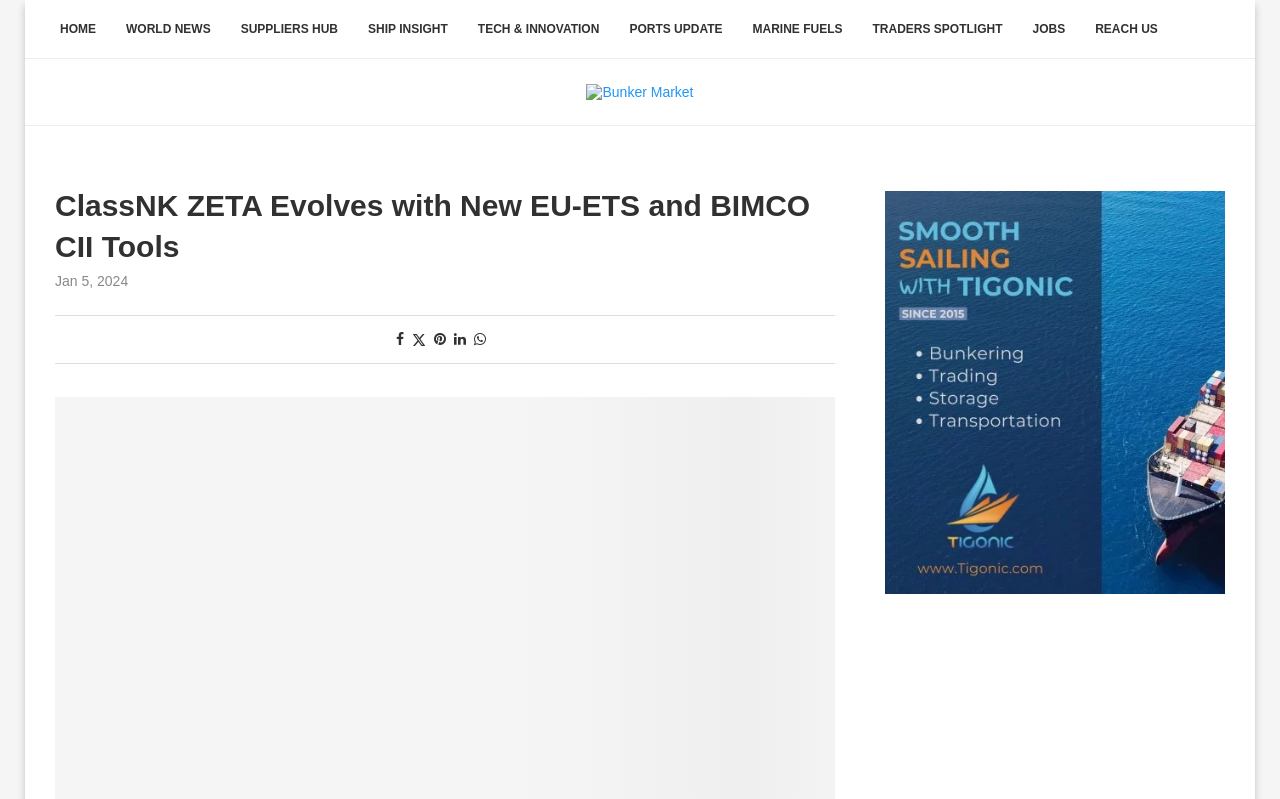Answer the question with a brief word or phrase:
What is the name of the company in the figure?

Tigonic Petroleum